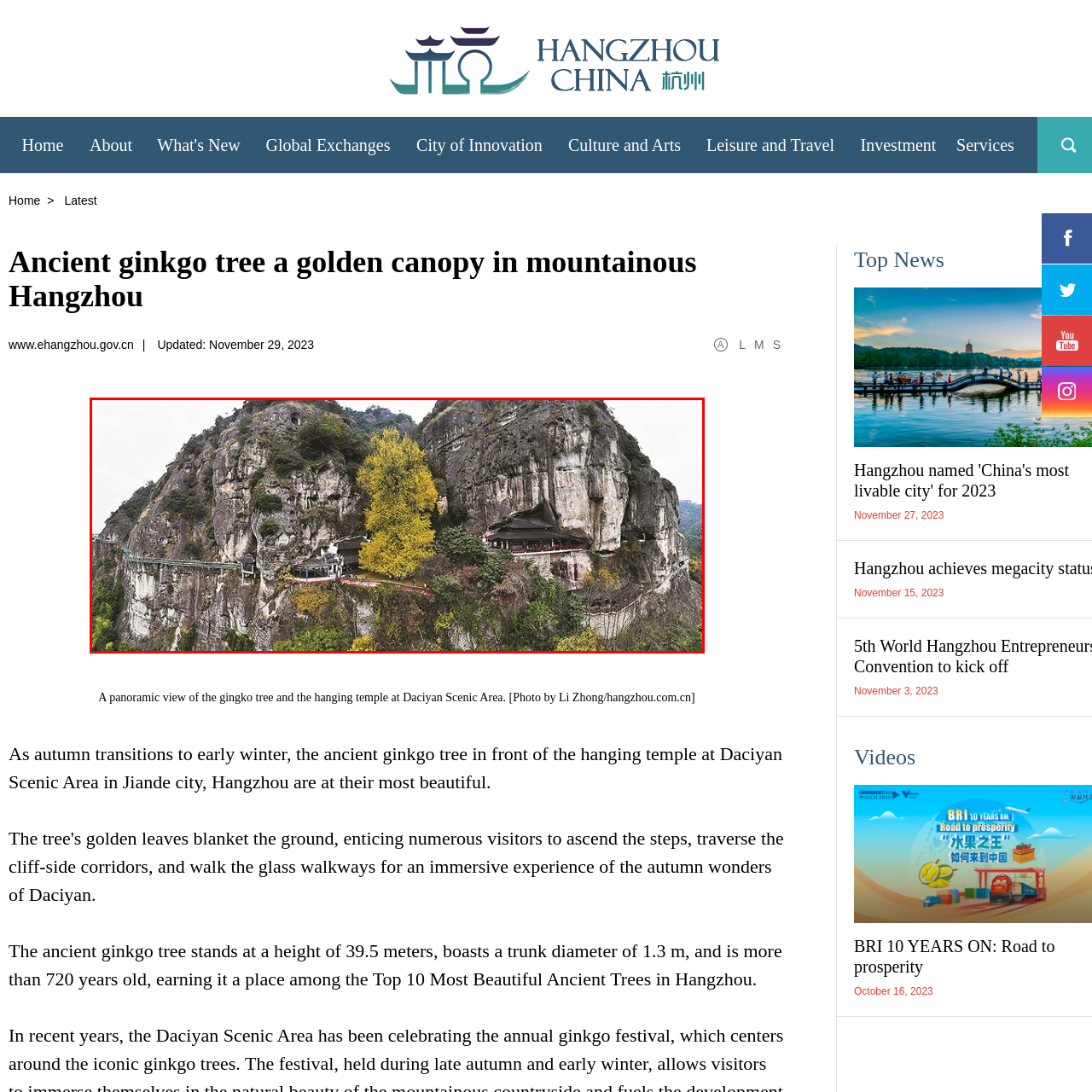View the element within the red boundary, What is the cultural significance of the hanging temple? 
Deliver your response in one word or phrase.

Adds cultural depth